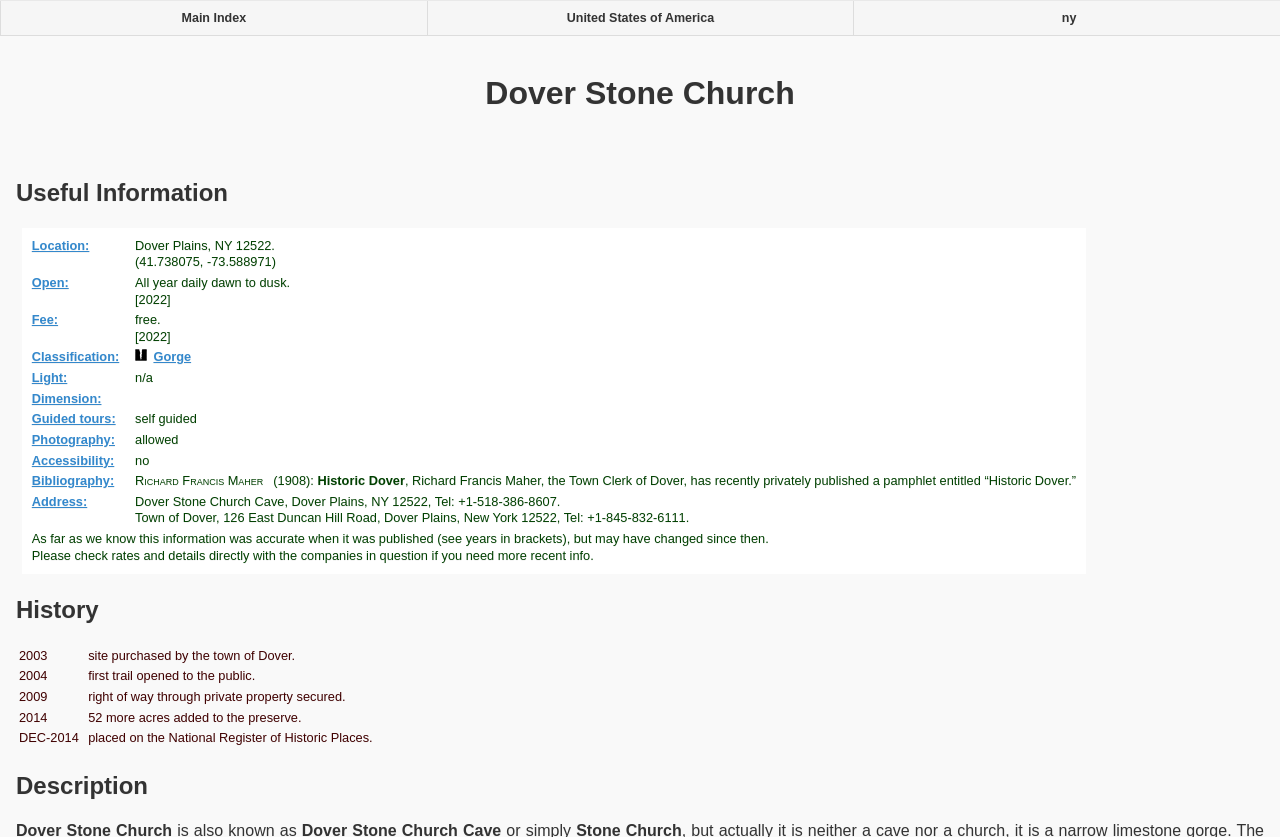Could you locate the bounding box coordinates for the section that should be clicked to accomplish this task: "Check the 'Address:' of Dover Stone Church Cave".

[0.024, 0.589, 0.103, 0.631]